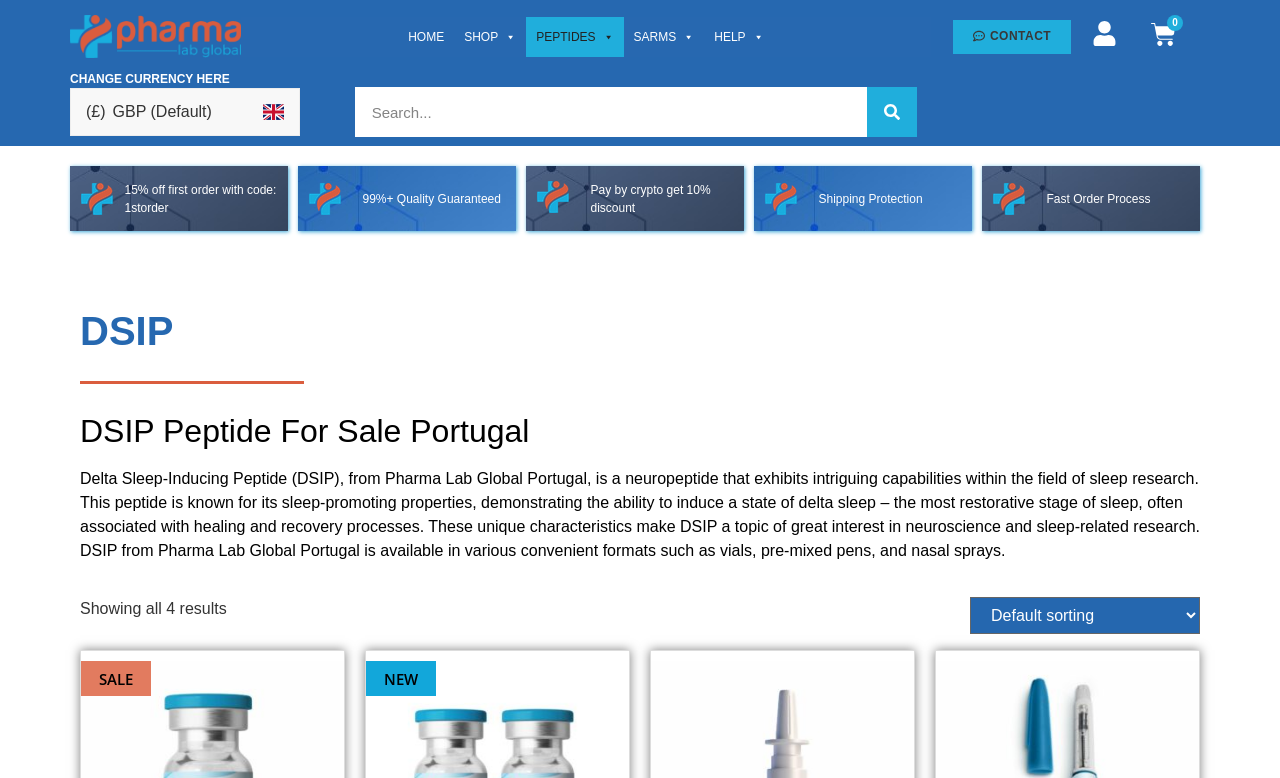Explain the webpage's design and content in an elaborate manner.

The webpage is about DSIP Peptides for sale online from Pharma Lab Global Portugal. At the top left, there is a logo of Pharma Lab Global, which is an image with a link to the company's website. Next to the logo, there is a navigation menu with links to HOME, SHOP, PEPTIDES, SARMS, and HELP. 

On the top right, there are links to CONTACT, account, and a shopping cart with 0 items. Below the navigation menu, there is a search bar with a search button and a GBP currency indicator. 

The main content of the webpage is divided into two sections. The left section has a series of images and text blocks, each describing a benefit of Pharma Lab Global, such as 15% off the first order, 99%+ quality guaranteed, payment by crypto with a 10% discount, shipping protection, and fast order processing.

The right section has a heading "DSIP" and a subheading "DSIP Peptide For Sale Portugal". Below the headings, there is a detailed description of DSIP, a neuropeptide that promotes sleep and is available in various formats such as vials, pre-mixed pens, and nasal sprays. 

At the bottom of the right section, there is a text "Showing all 4 results" and a dropdown menu to sort the shop order.